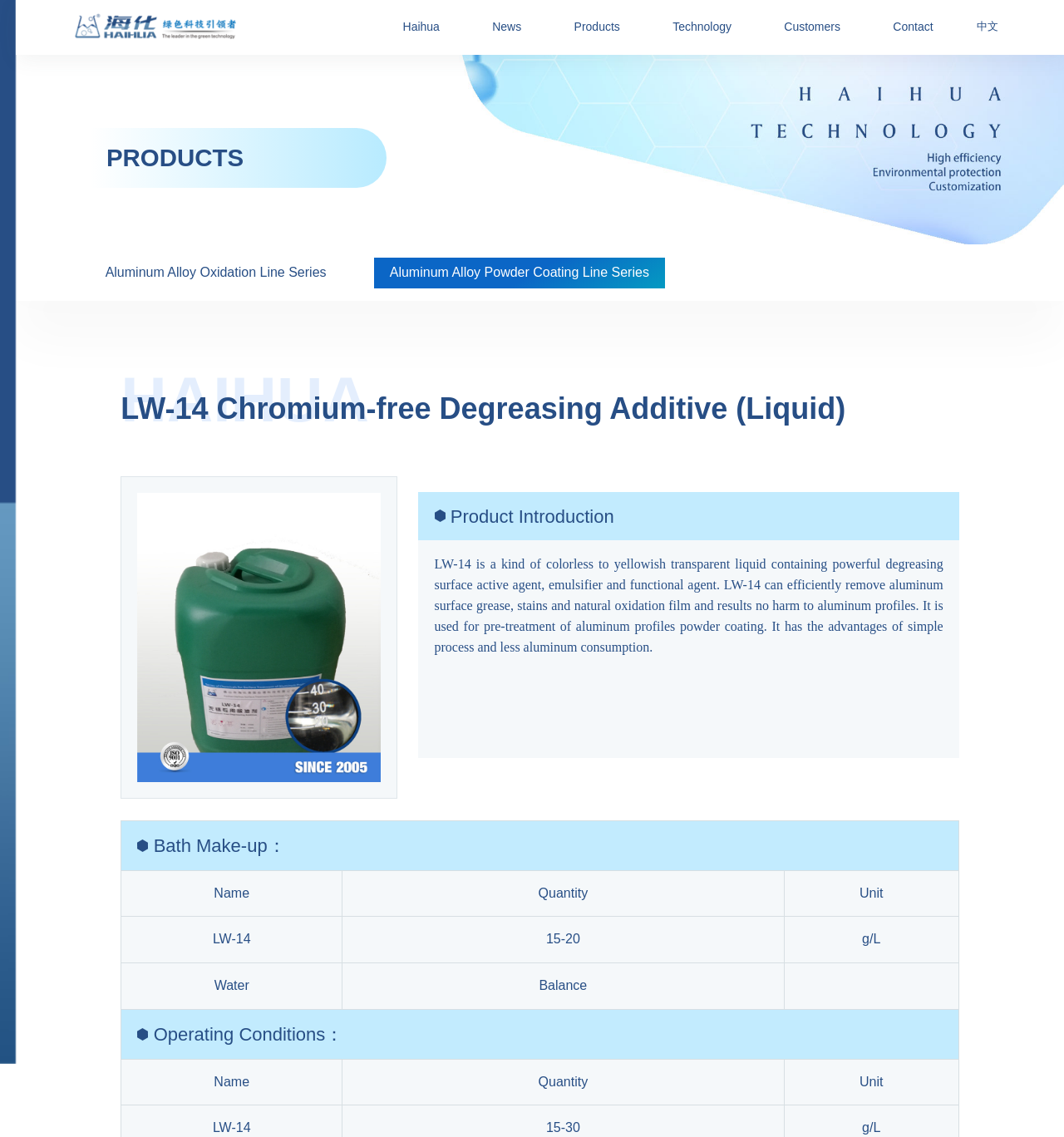Find the bounding box coordinates for the element that must be clicked to complete the instruction: "Click on the 'Haihua' link". The coordinates should be four float numbers between 0 and 1, indicated as [left, top, right, bottom].

[0.356, 0.0, 0.436, 0.048]